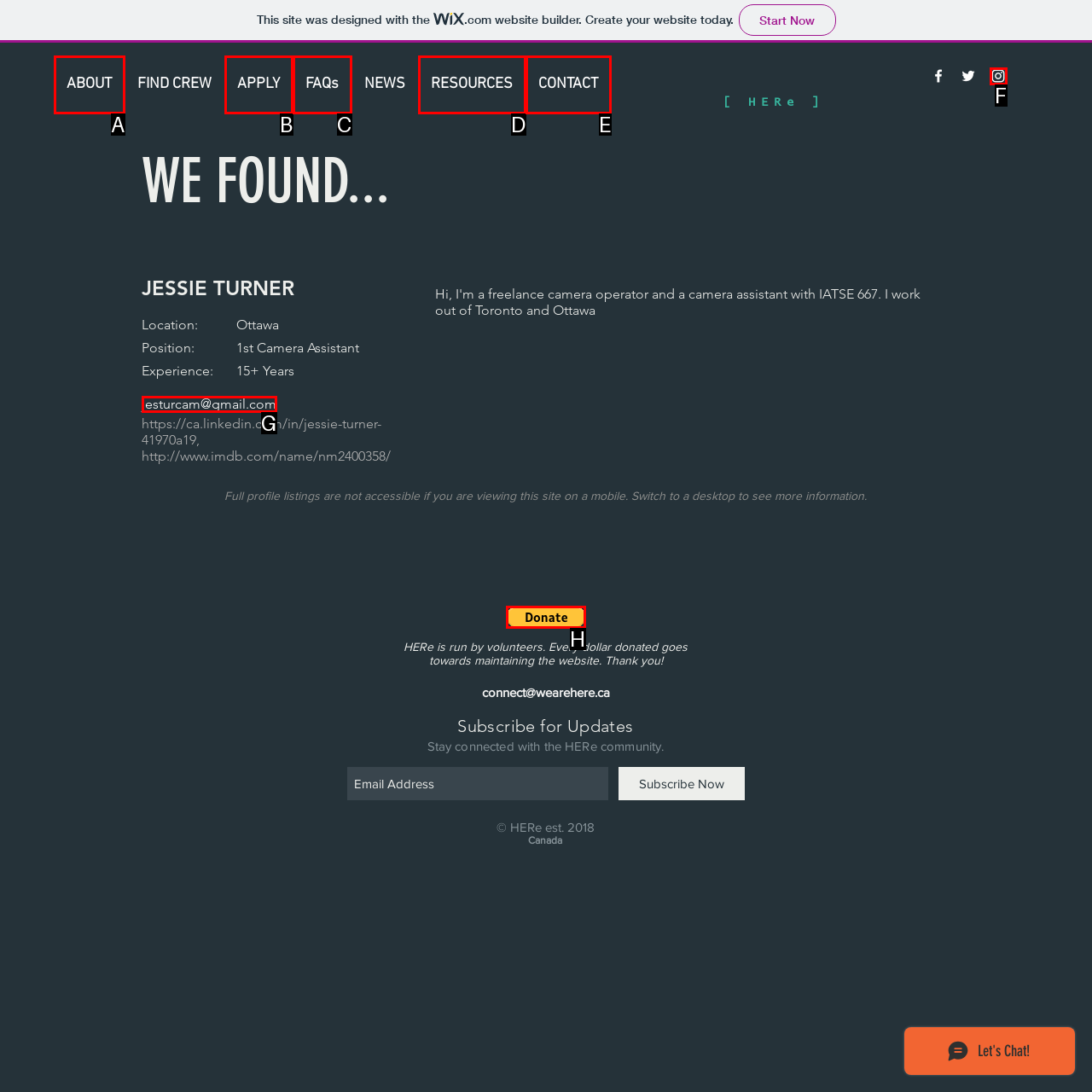Select the right option to accomplish this task: Donate via PayPal. Reply with the letter corresponding to the correct UI element.

H